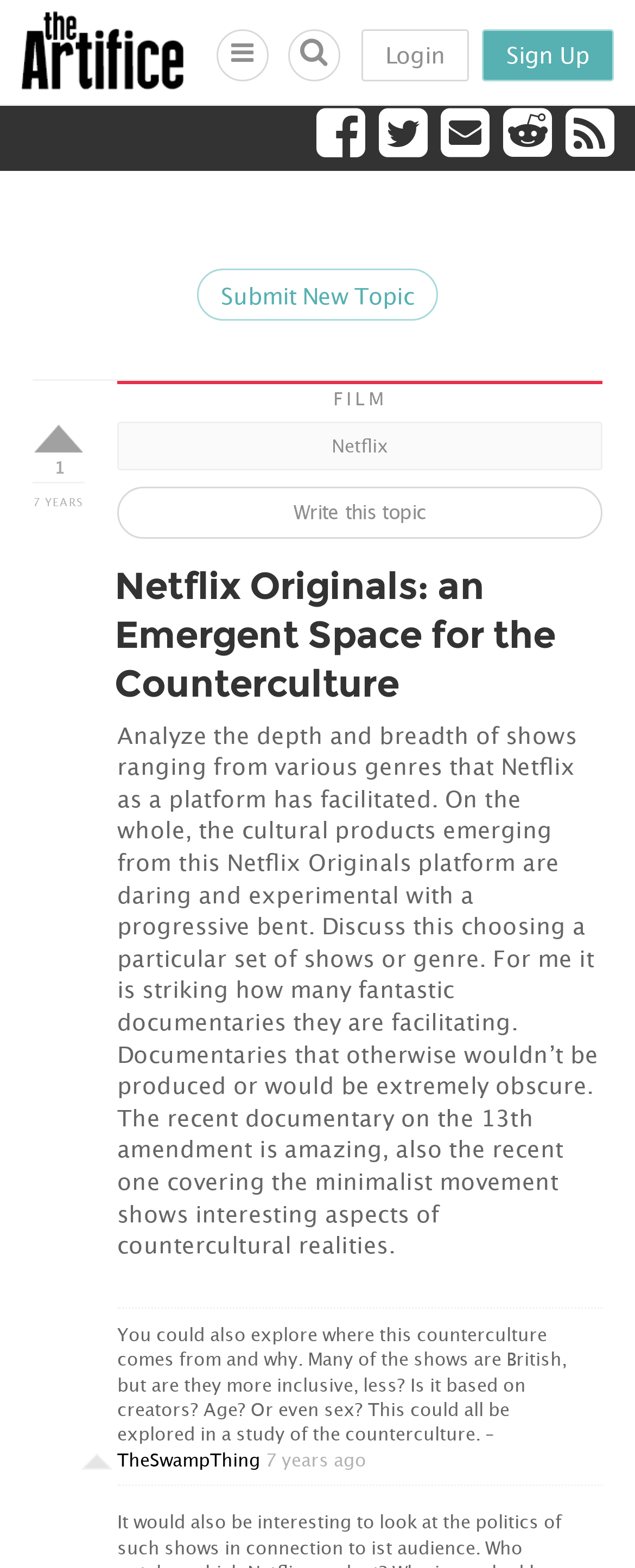Provide the bounding box coordinates of the UI element that matches the description: "Sign Up".

[0.759, 0.019, 0.967, 0.052]